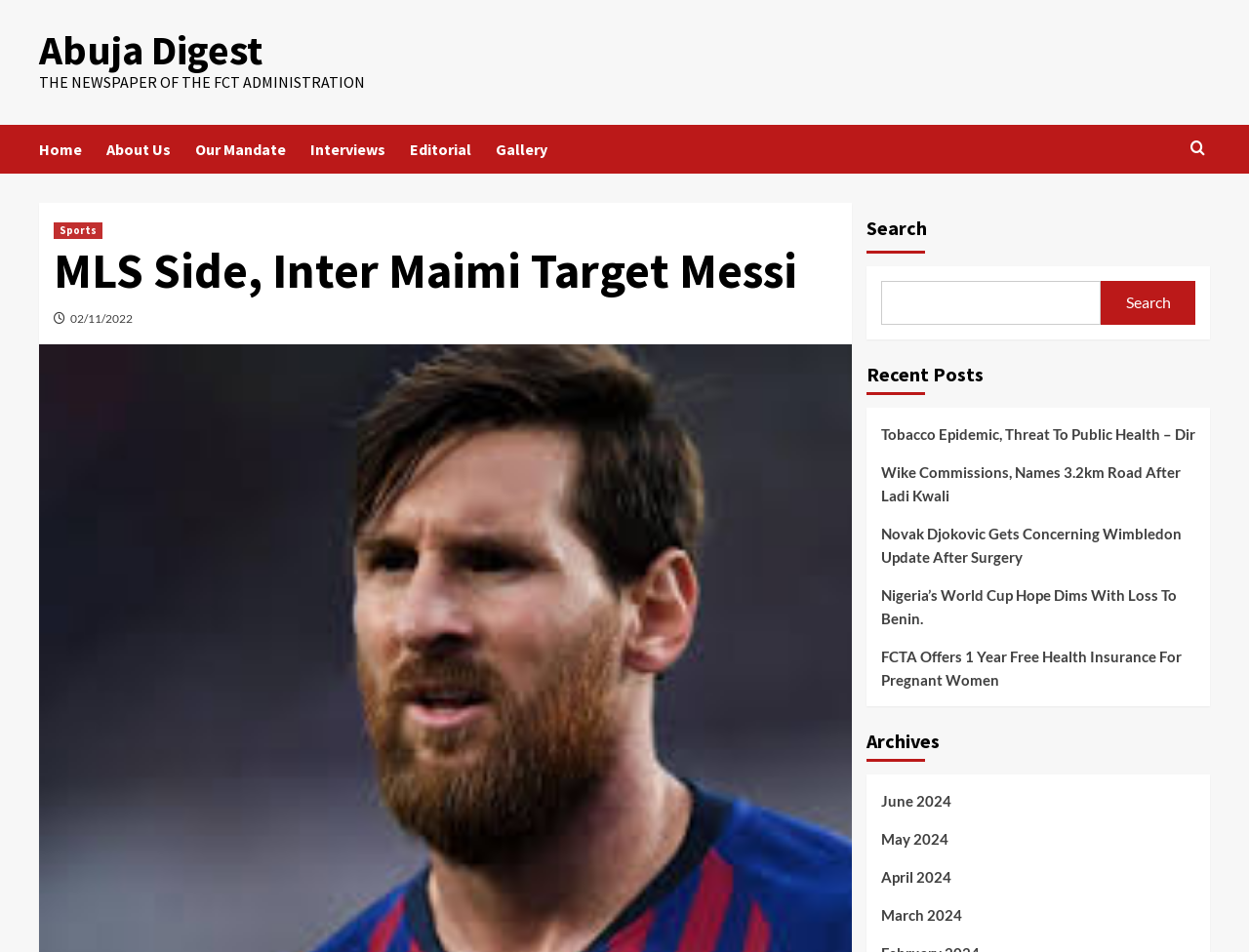What is the purpose of the search box?
Provide a detailed and well-explained answer to the question.

I found the answer by looking at the search box element with the bounding box coordinates [0.705, 0.295, 0.881, 0.341], which is located near the top-right of the webpage. The static text element with the bounding box coordinates [0.693, 0.226, 0.742, 0.252] has the text 'Search', indicating that the search box is used to search the website.